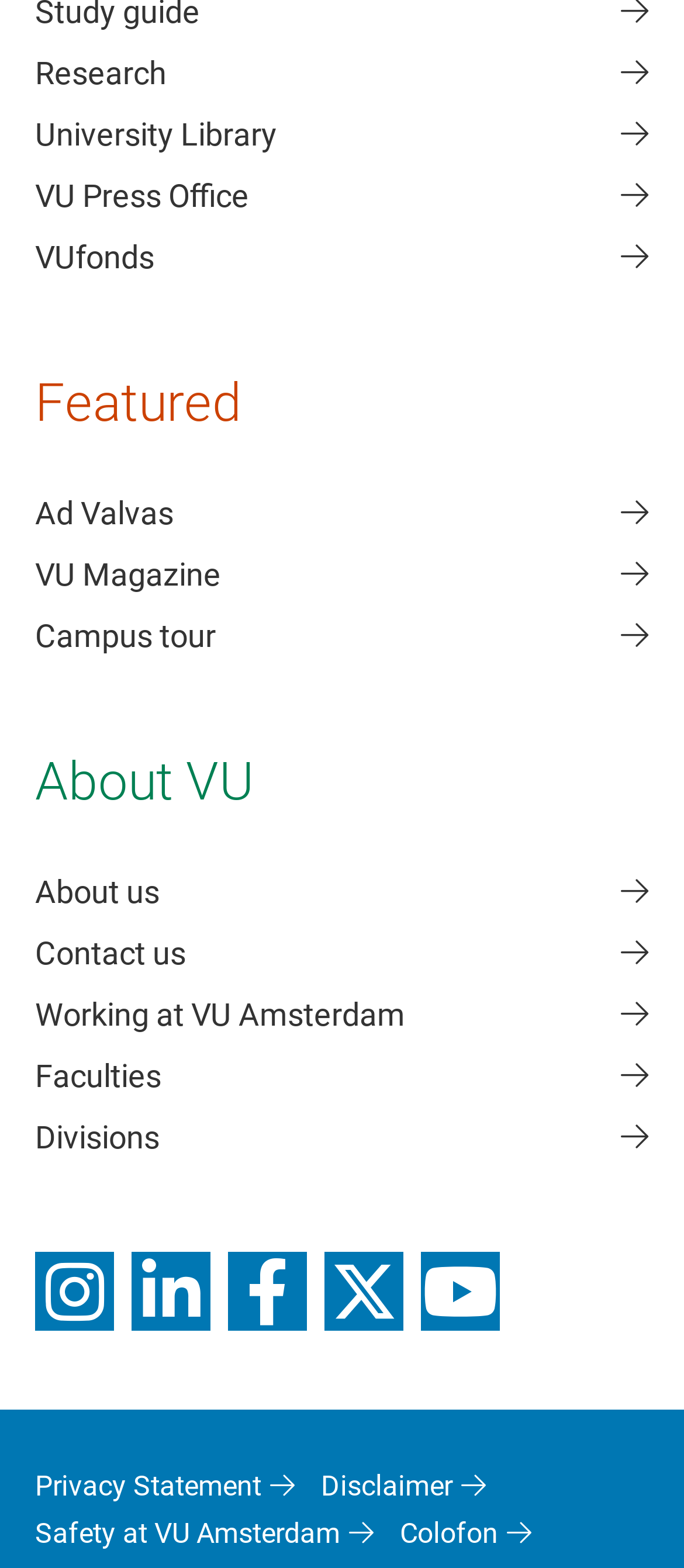What is the second link under 'About VU'?
Refer to the image and provide a one-word or short phrase answer.

Contact us